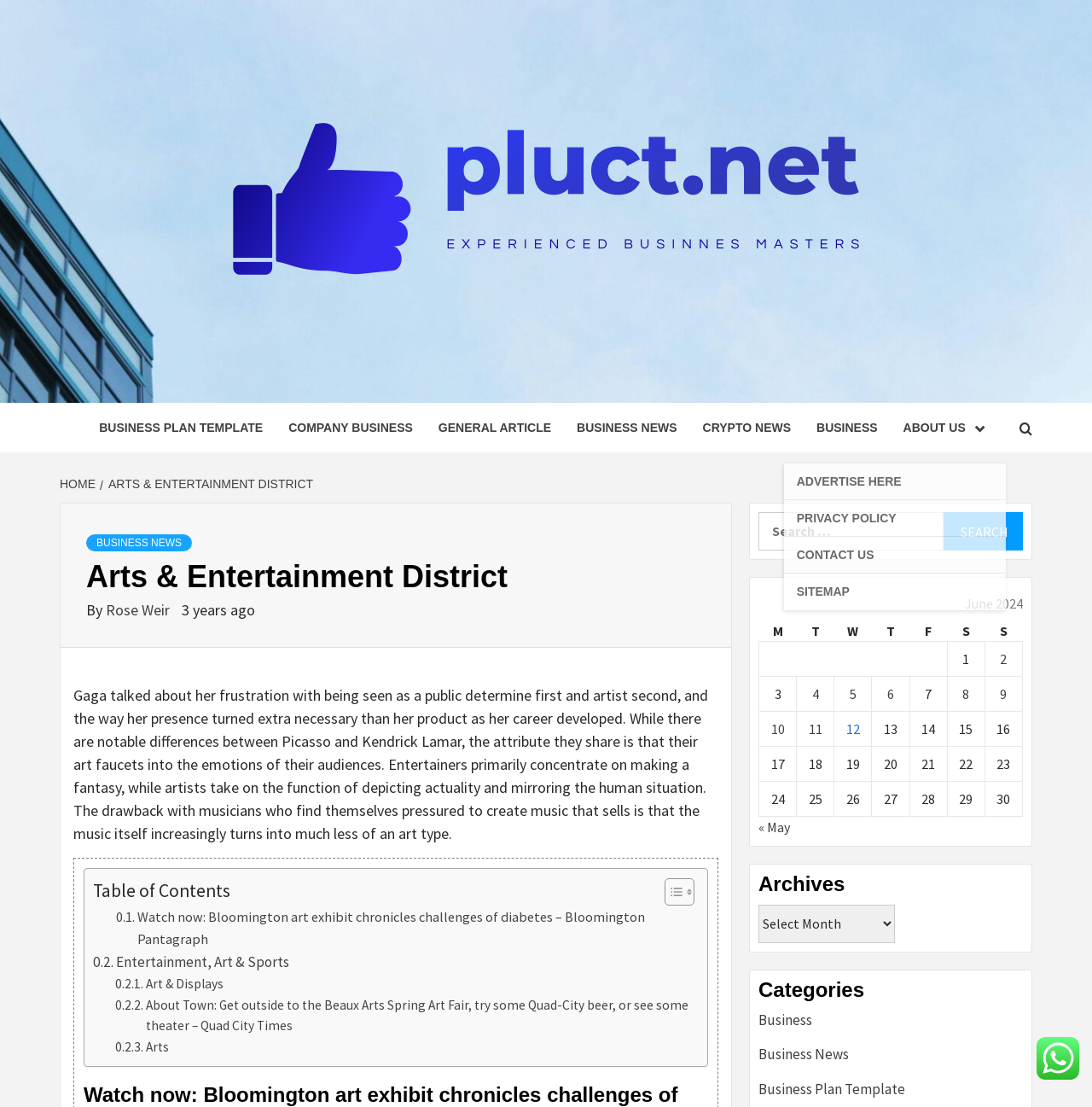Indicate the bounding box coordinates of the clickable region to achieve the following instruction: "Click on BUSINESS NEWS."

[0.079, 0.483, 0.176, 0.498]